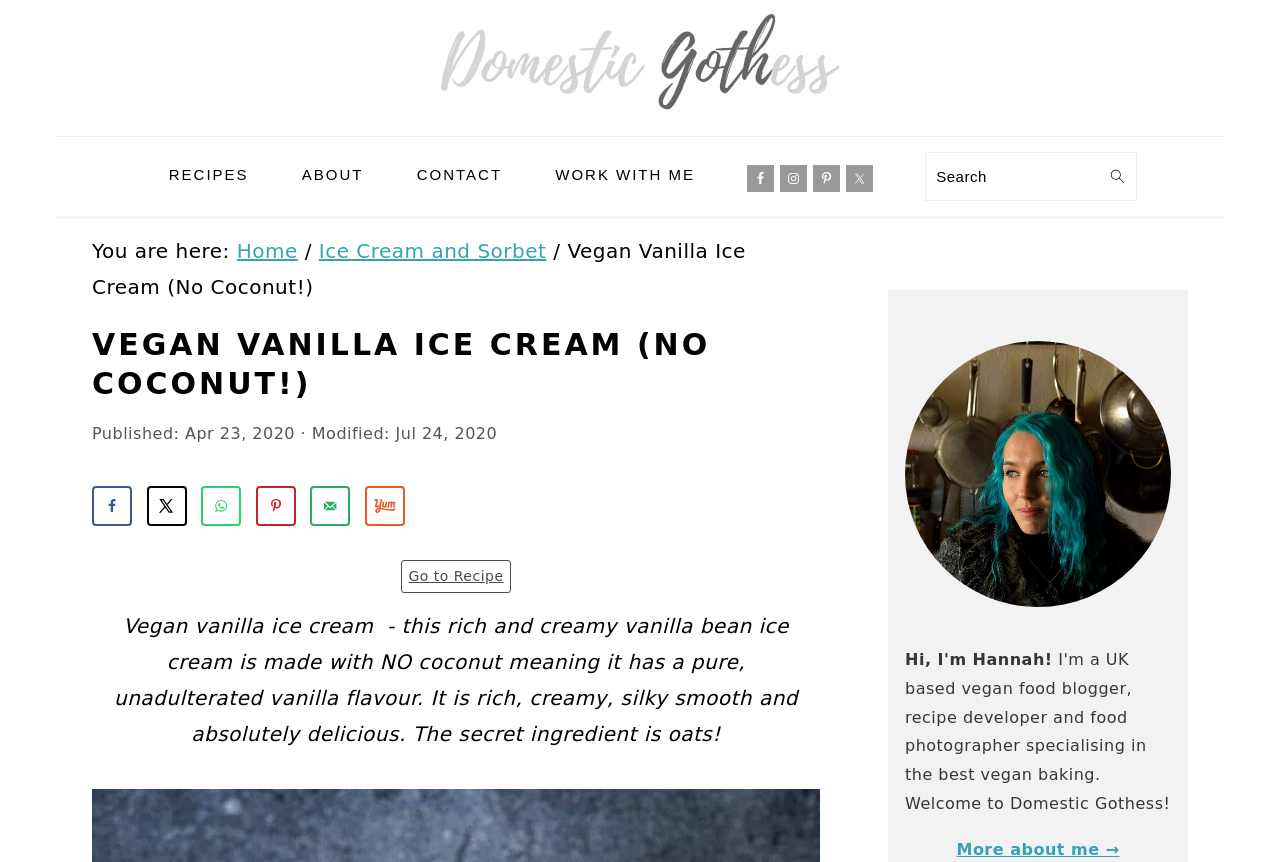Please answer the following question using a single word or phrase: 
How many social media links are there in the main navigation?

4